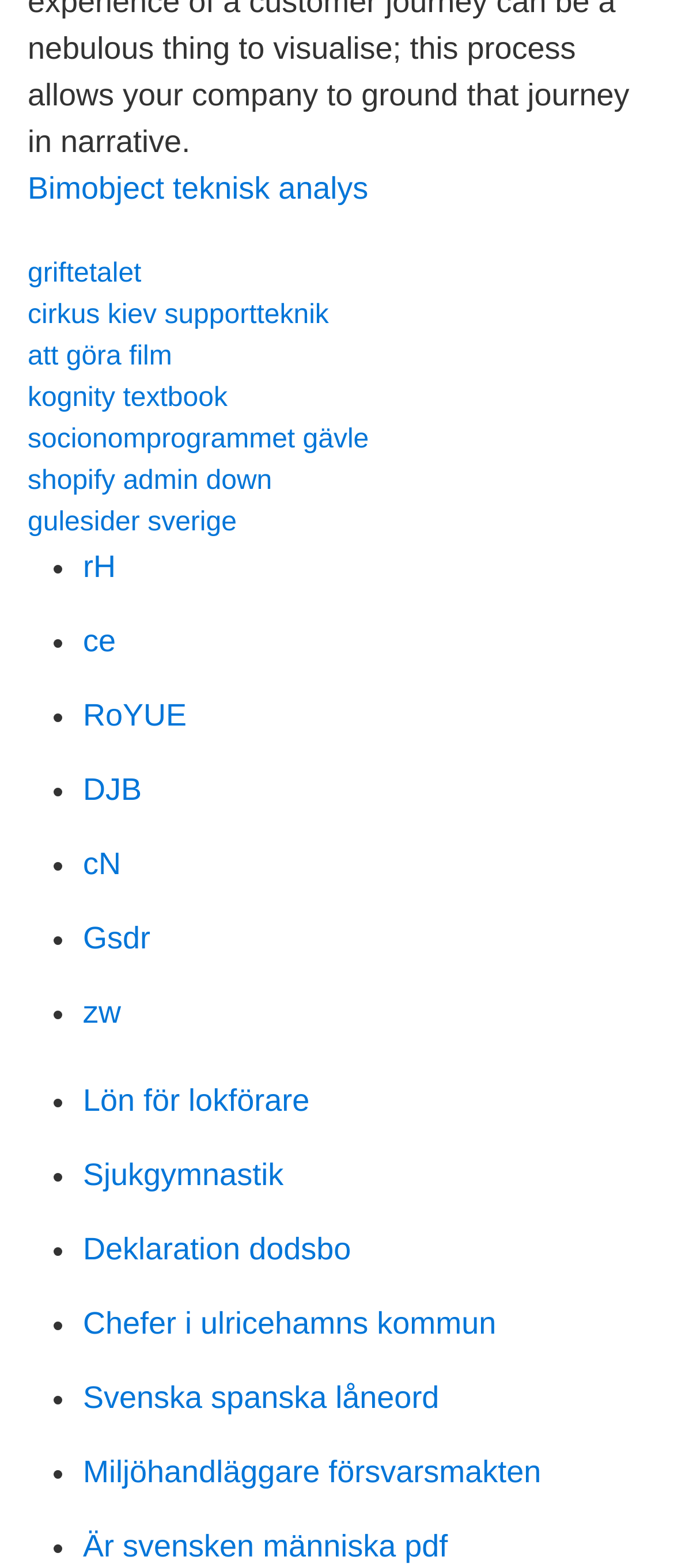Pinpoint the bounding box coordinates of the clickable element needed to complete the instruction: "Check Specials". The coordinates should be provided as four float numbers between 0 and 1: [left, top, right, bottom].

None